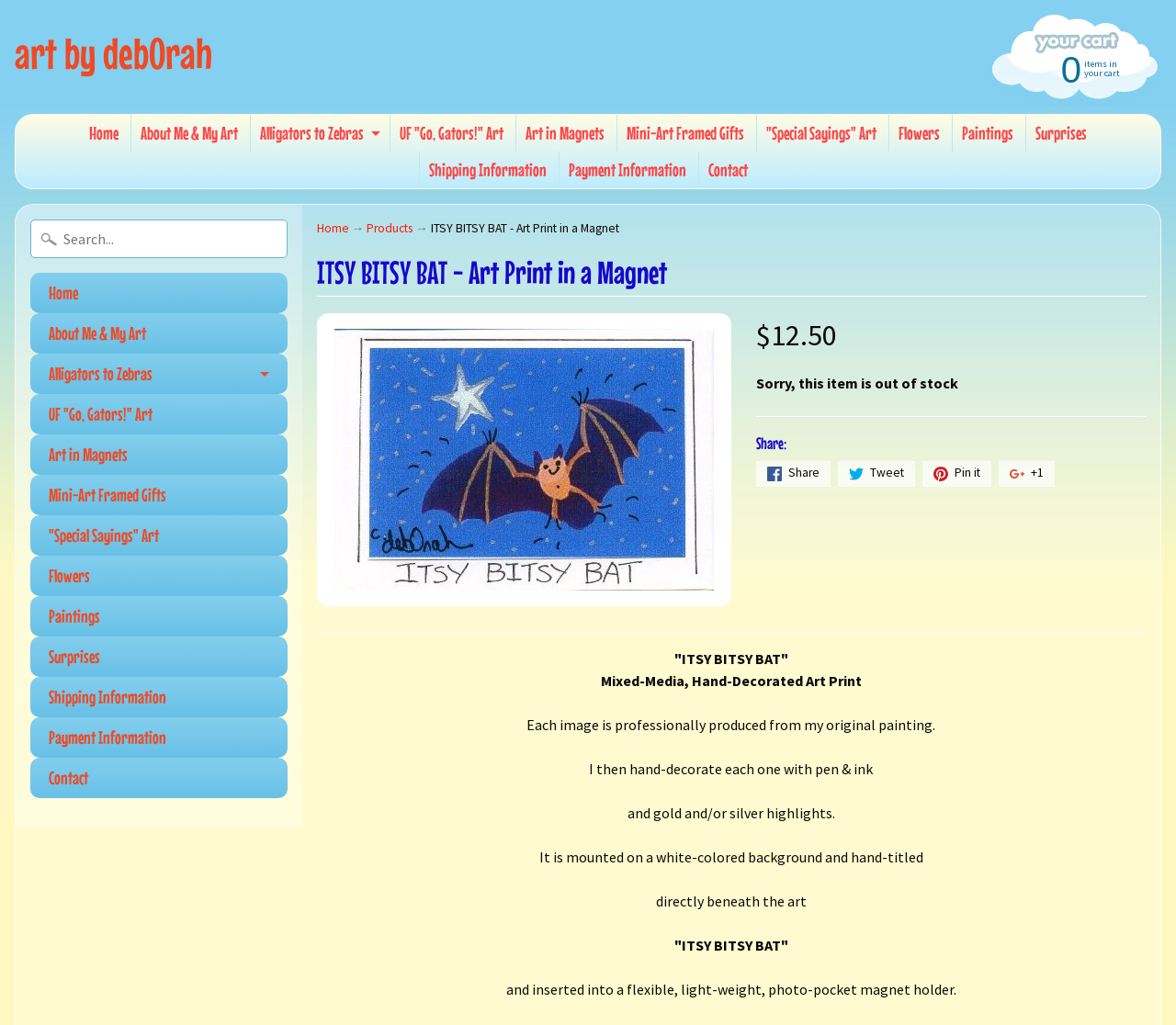Provide the bounding box coordinates of the HTML element described by the text: "0 items in your cart". The coordinates should be in the format [left, top, right, bottom] with values between 0 and 1.

[0.838, 0.037, 0.988, 0.096]